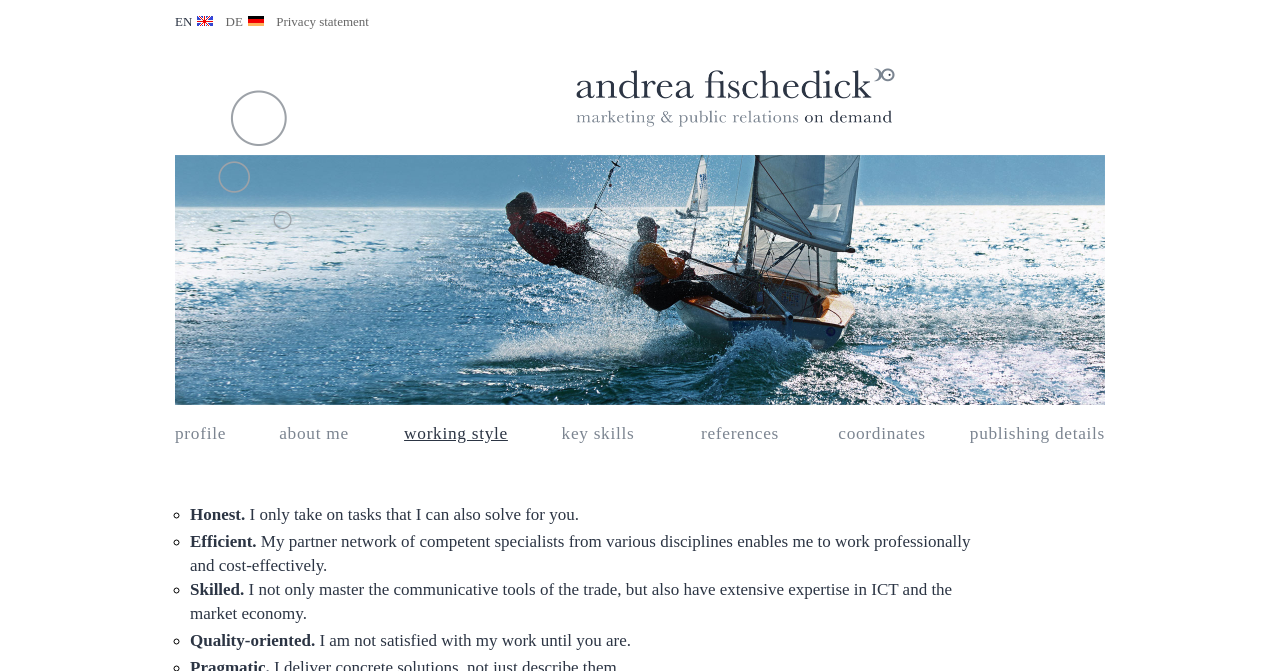Use a single word or phrase to answer the question:
How many images are on the webpage?

3